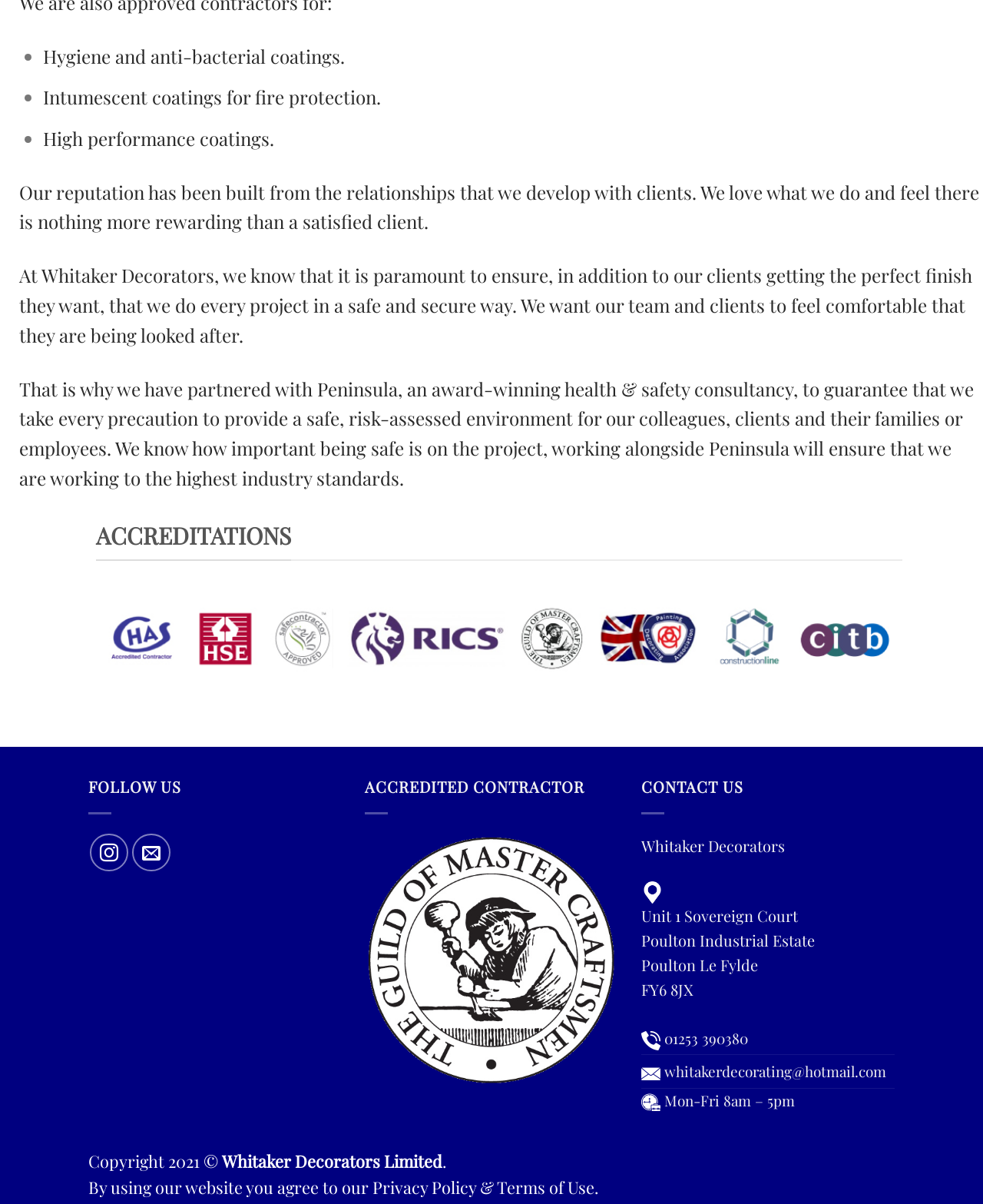Please answer the following query using a single word or phrase: 
What is the address of Whitaker Decorators' office?

Unit 1 Sovereign Court, Poulton Industrial Estate